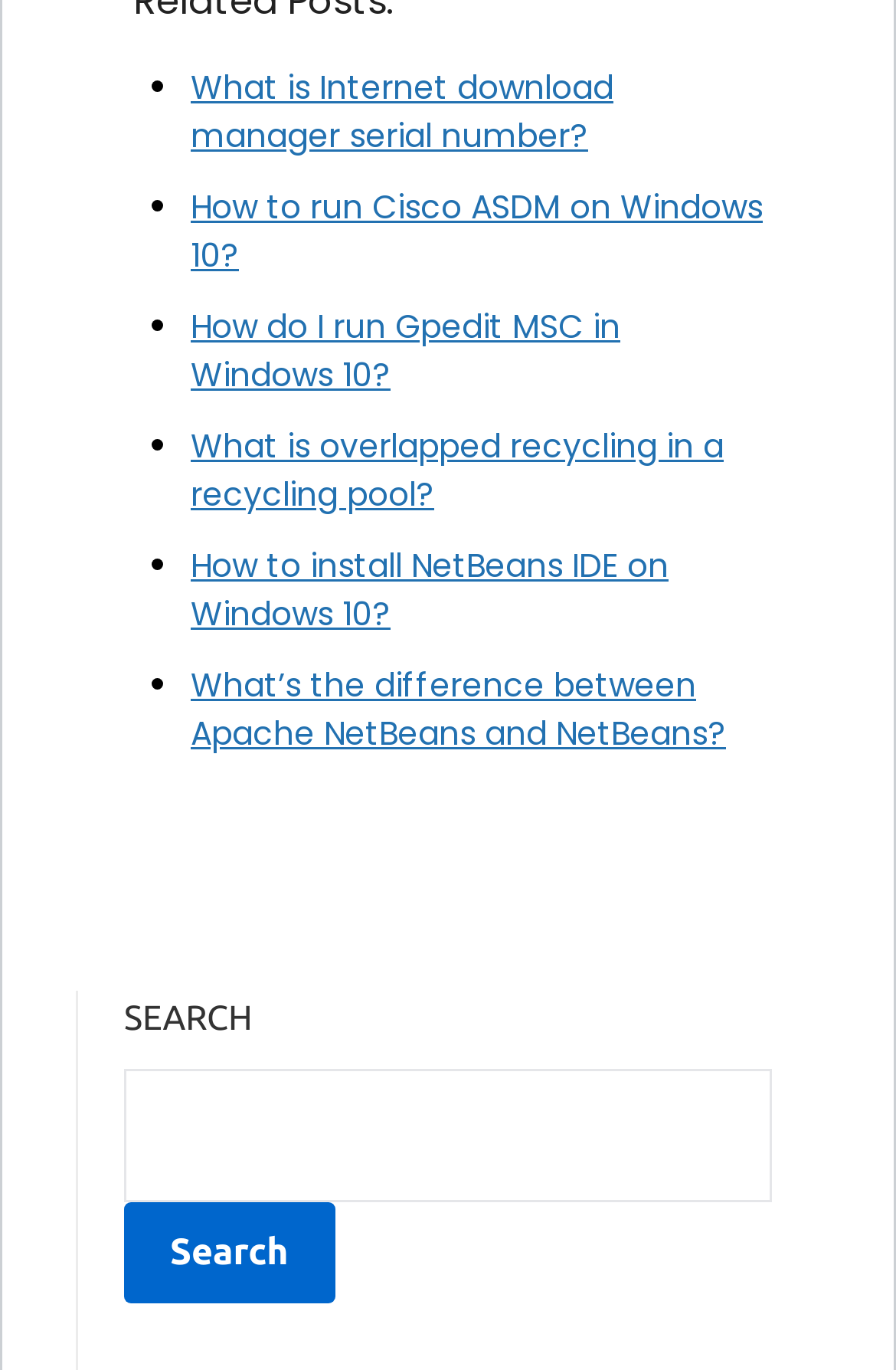Determine the coordinates of the bounding box that should be clicked to complete the instruction: "Click on 'How to install NetBeans IDE on Windows 10?'". The coordinates should be represented by four float numbers between 0 and 1: [left, top, right, bottom].

[0.213, 0.396, 0.746, 0.465]